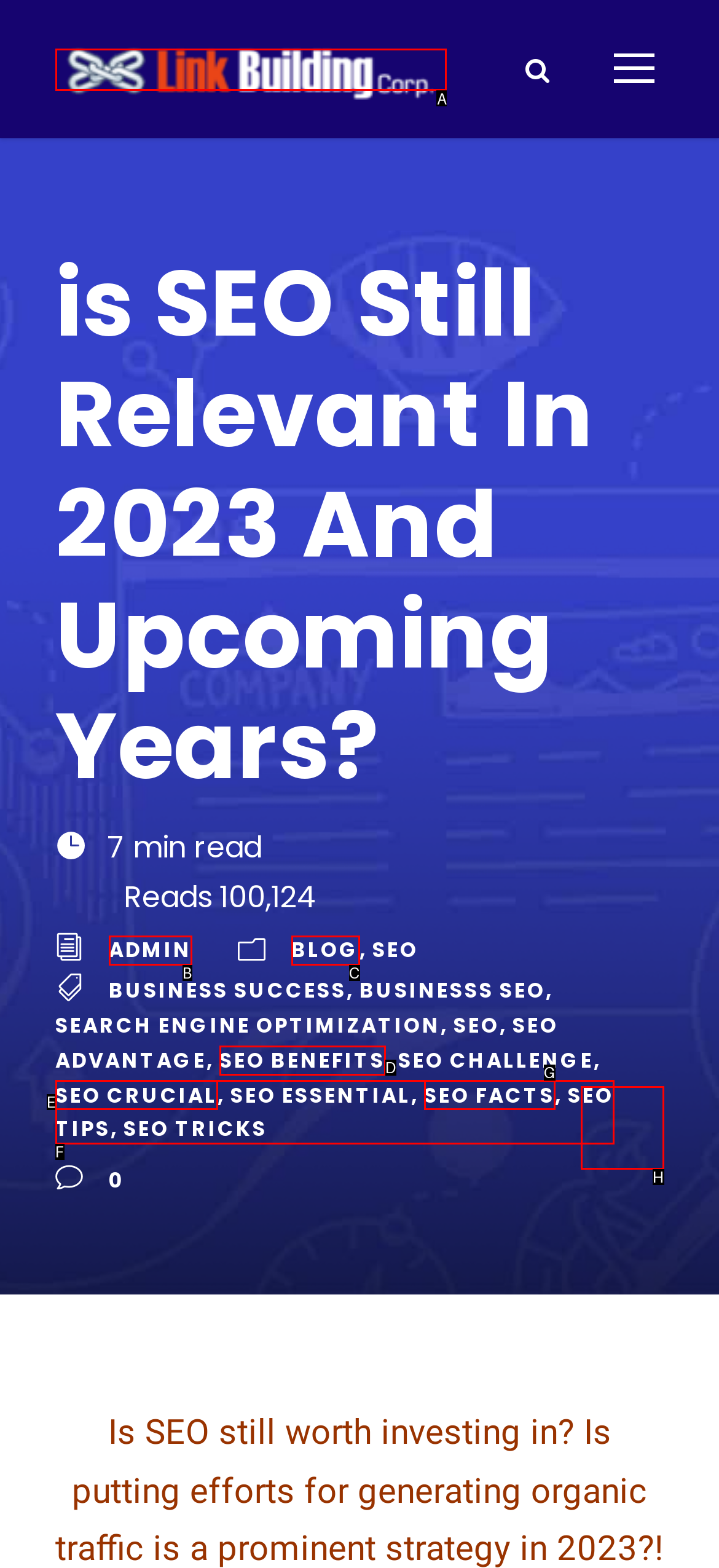Identify the correct UI element to click for the following task: Click on LINK BUILDING SERVICES Choose the option's letter based on the given choices.

A